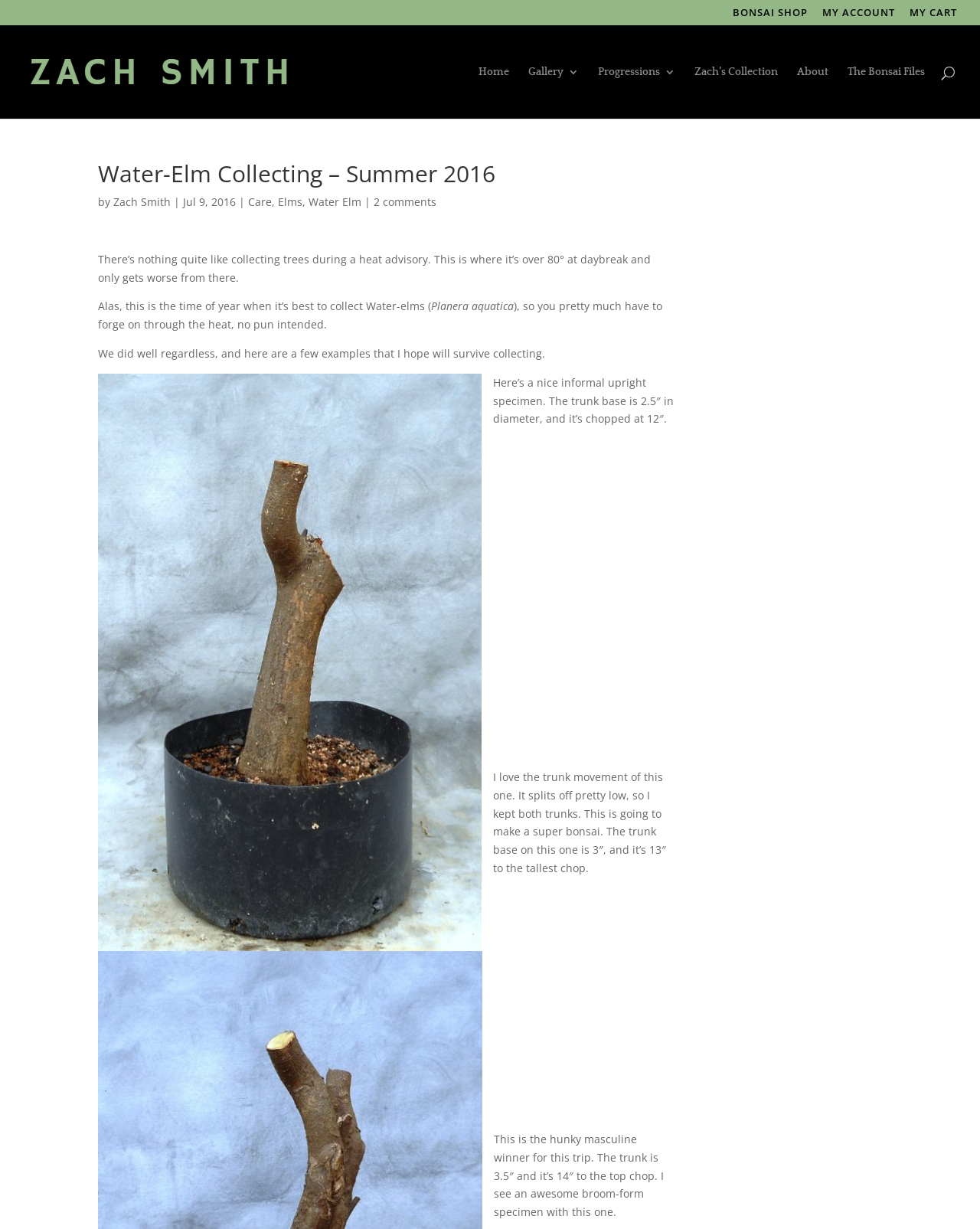Identify the bounding box of the UI component described as: "The Bonsai Files".

[0.865, 0.054, 0.944, 0.096]